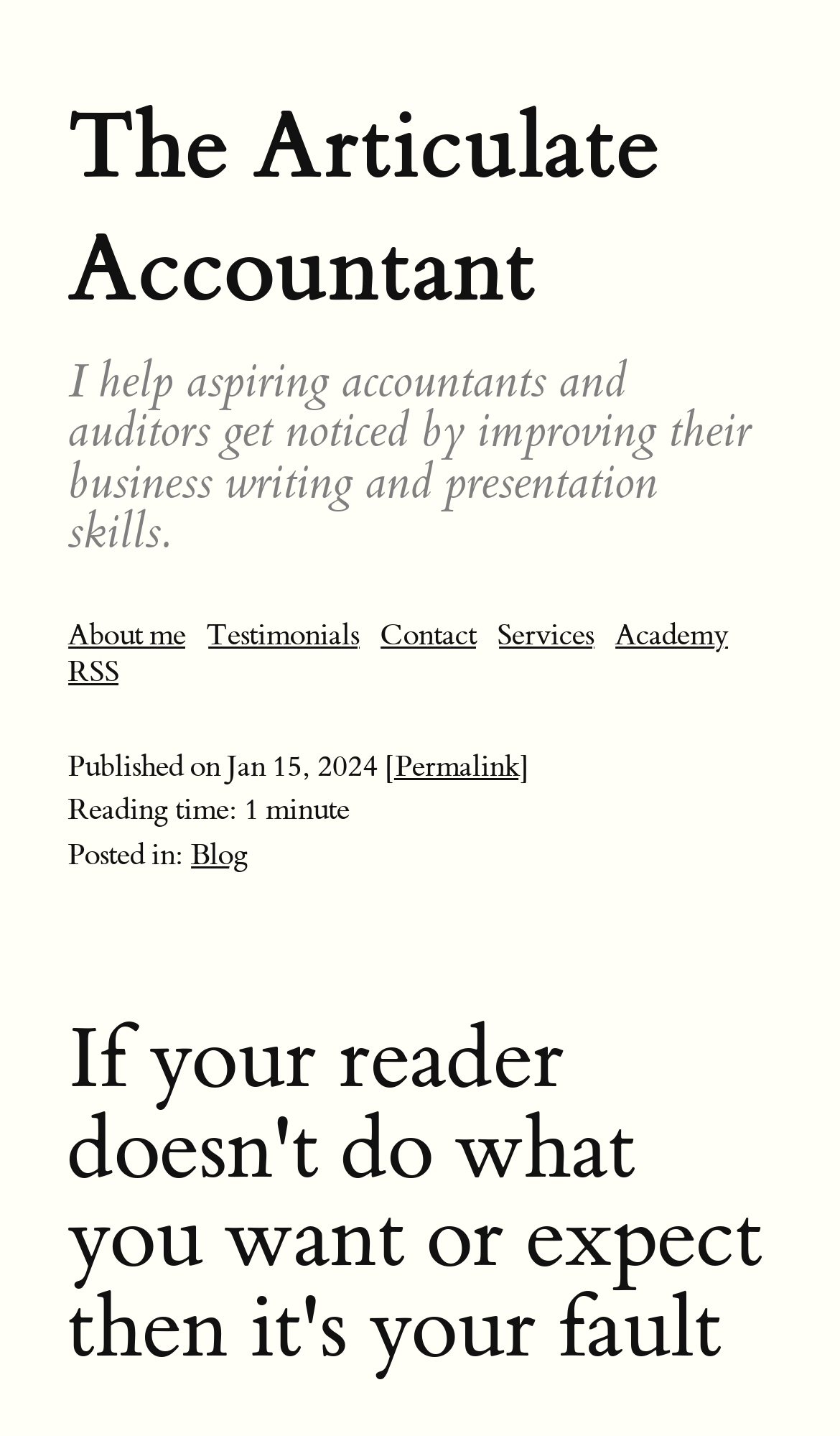What is the name of the website? Based on the screenshot, please respond with a single word or phrase.

The Articulate Accountant